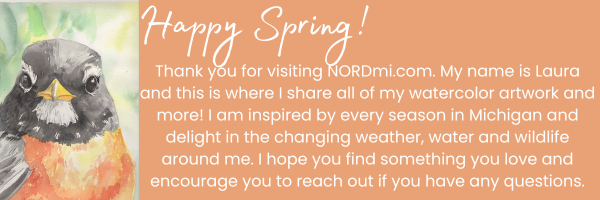Give an elaborate caption for the image.

The image features a beautifully painted spring robin, showcasing the artist's delicate watercolor technique. With its soft feathers and vibrant orange belly, the robin stands out against a gentle, subtle background that evokes the freshness of springtime. This artwork is part of a collection that emphasizes the natural beauty seen in Michigan during the changing seasons. The accompanying message expresses gratitude to visitors of the NORDMi website, encouraging them to explore the artist's watercolor creations inspired by nature's ever-changing palette.